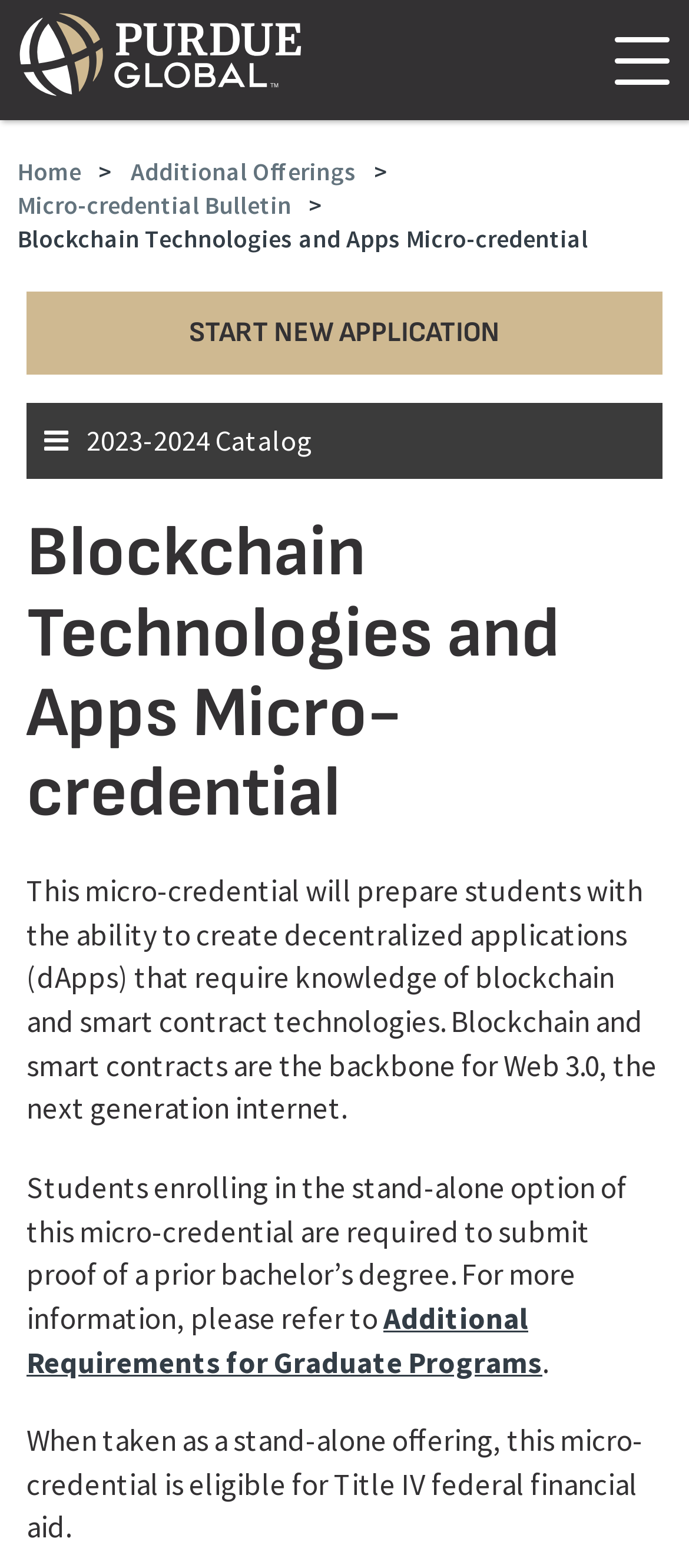Observe the image and answer the following question in detail: What is the name of the micro-credential?

I found the answer by looking at the breadcrumb navigation section, where it says 'Blockchain Technologies and Apps Micro-credential'. This is also confirmed by the heading in the main content section.